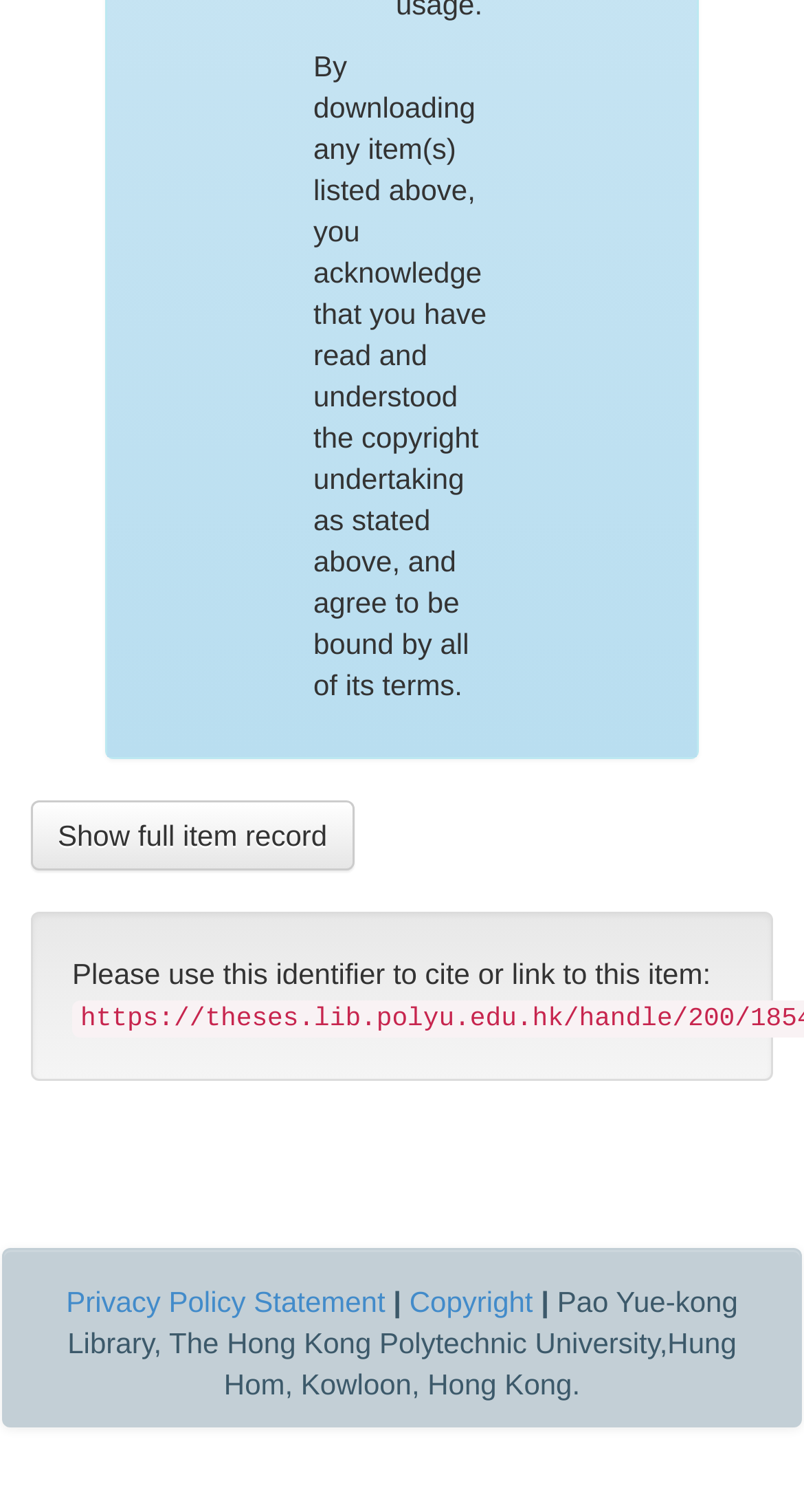Determine the bounding box for the UI element as described: "Office finder". The coordinates should be represented as four float numbers between 0 and 1, formatted as [left, top, right, bottom].

None